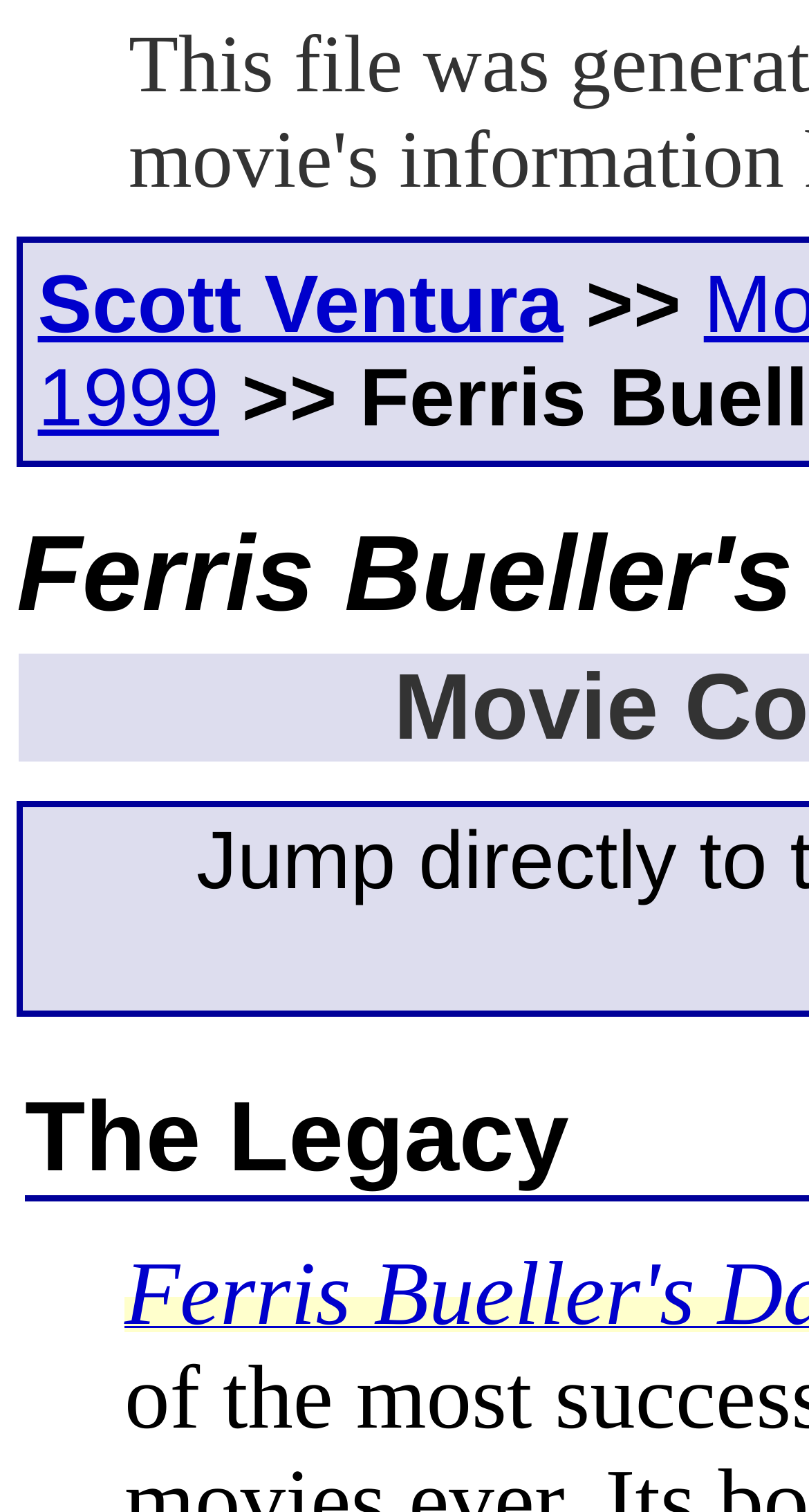Identify the bounding box coordinates for the UI element described as follows: Scott Ventura. Use the format (top-left x, top-left y, bottom-right x, bottom-right y) and ensure all values are floating point numbers between 0 and 1.

[0.047, 0.171, 0.696, 0.231]